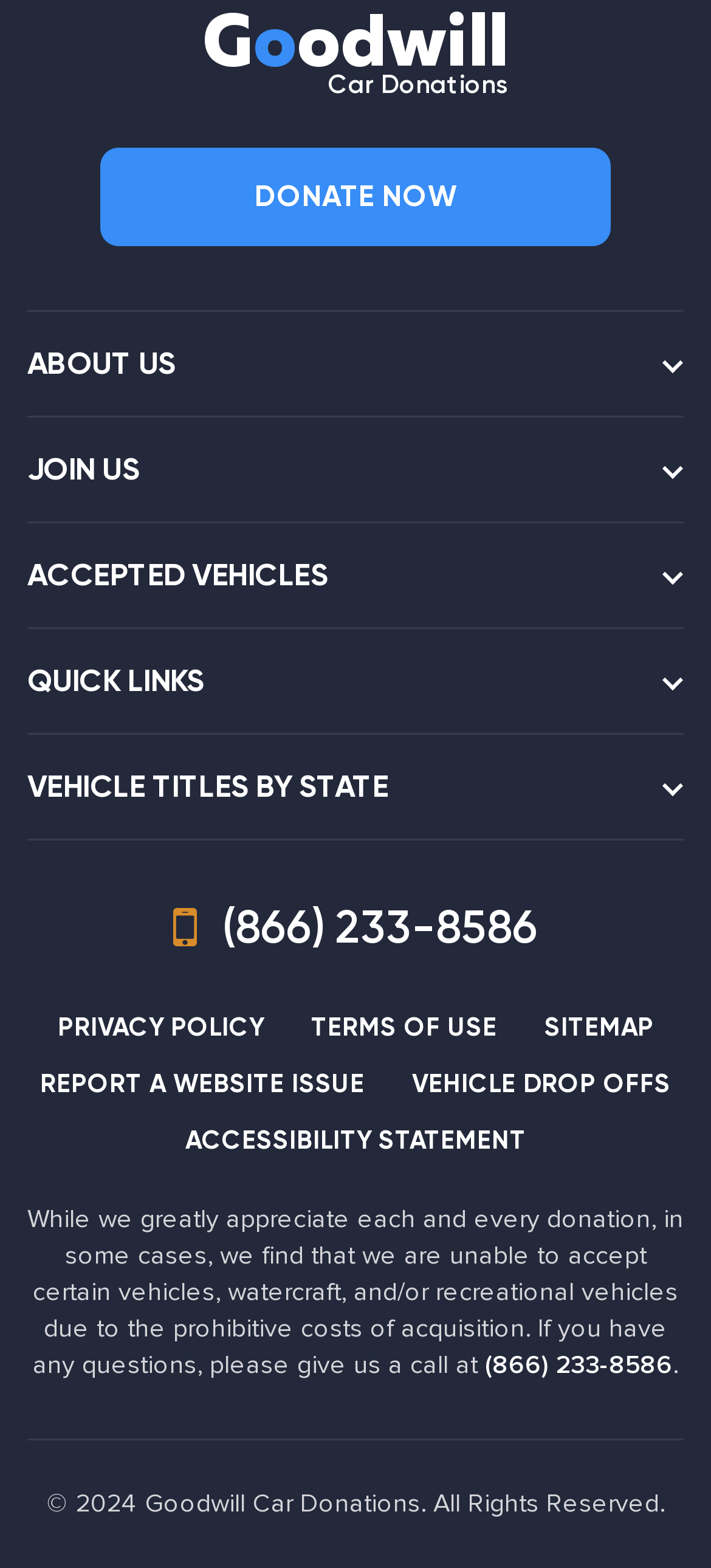Please locate the clickable area by providing the bounding box coordinates to follow this instruction: "Learn about Goodwill Car Donations".

[0.285, 0.006, 0.715, 0.063]